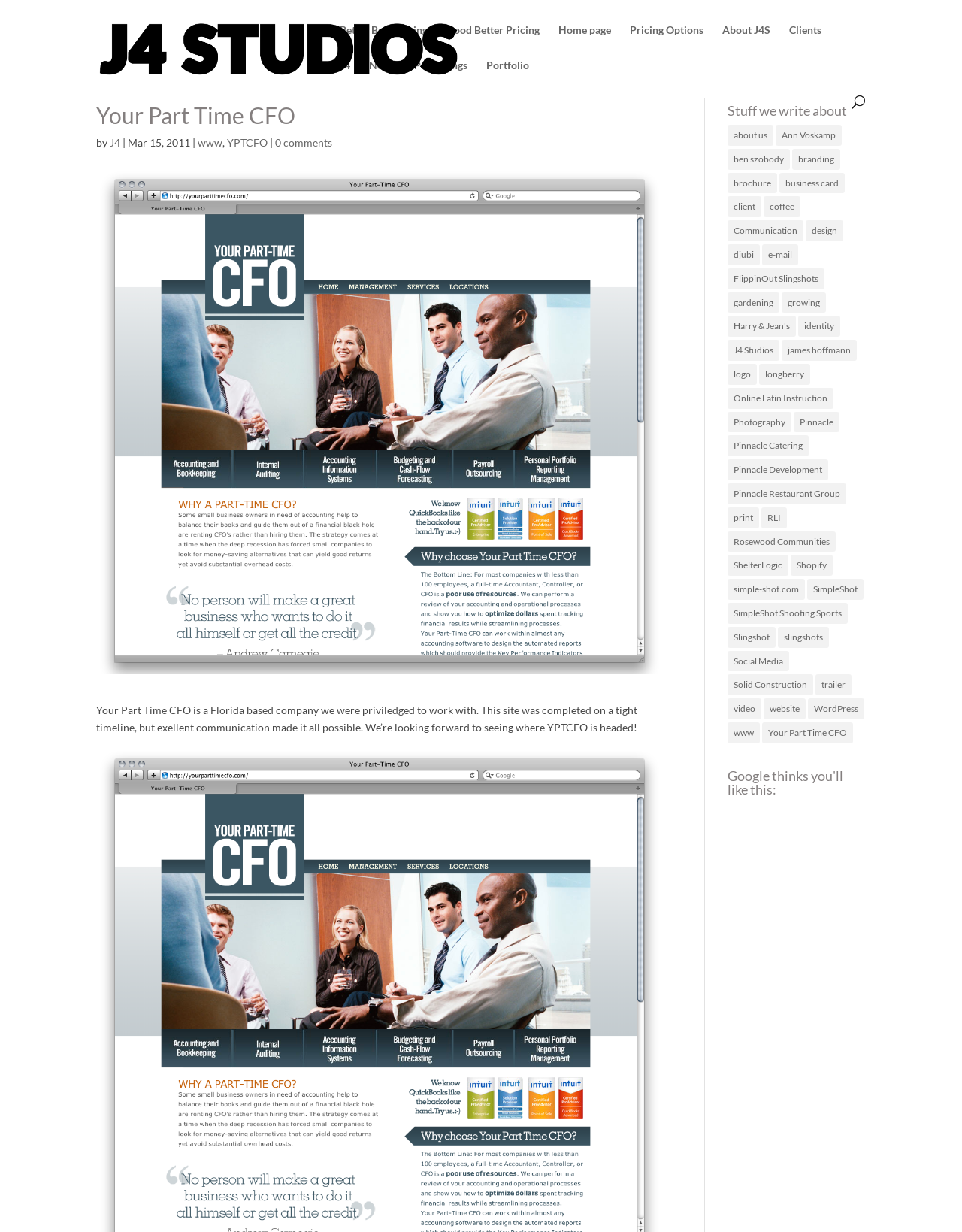Examine the image and give a thorough answer to the following question:
What is the category of 'FlippinOut Slingshots'?

The link 'FlippinOut Slingshots' is categorized under 'Slingshot' as it is related to slingshots. This is evident from the other links in the same category such as 'Slingshot' and 'slinghots'.